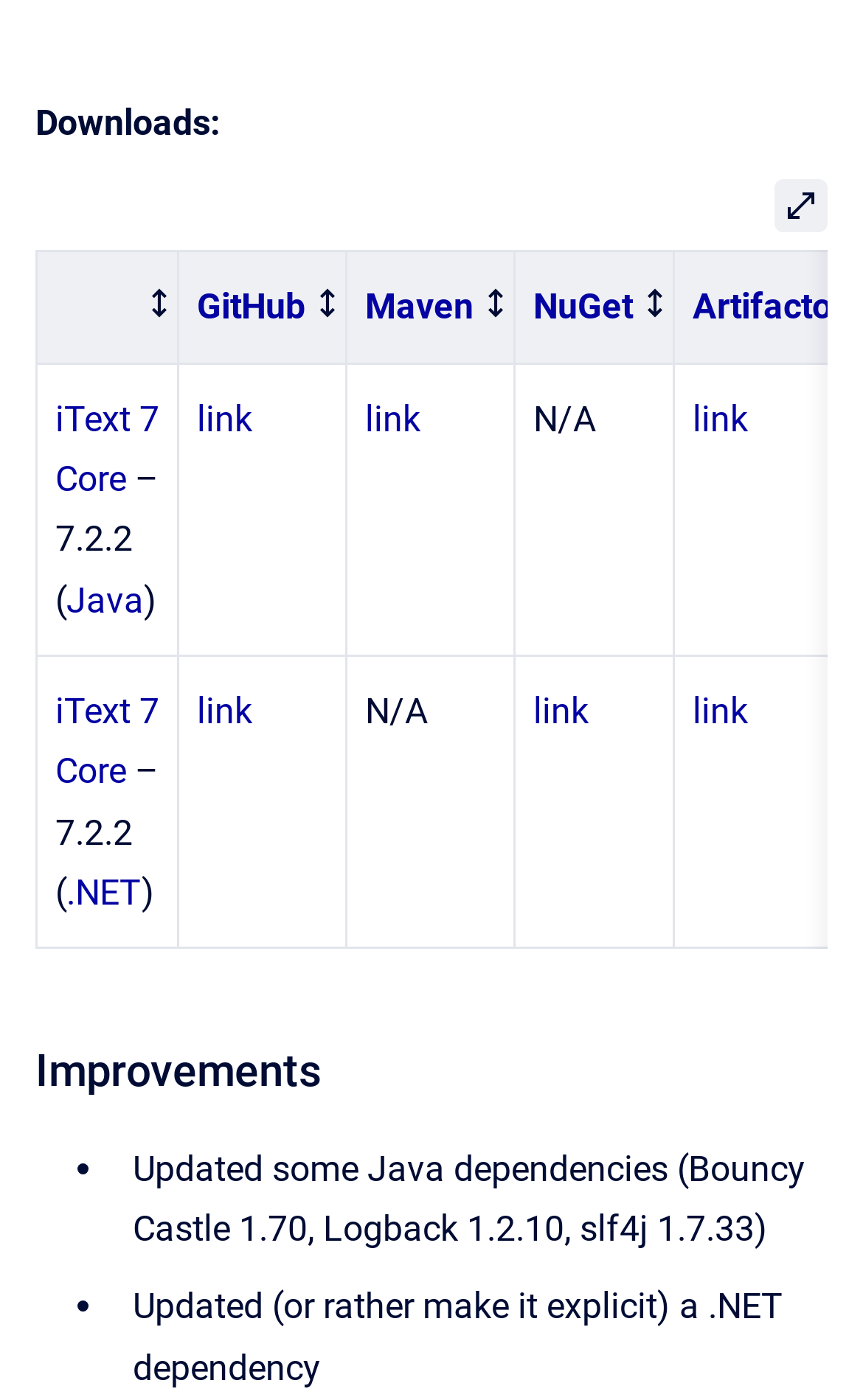Identify the bounding box coordinates for the region of the element that should be clicked to carry out the instruction: "Open the dialog". The bounding box coordinates should be four float numbers between 0 and 1, i.e., [left, top, right, bottom].

[0.897, 0.128, 0.959, 0.166]